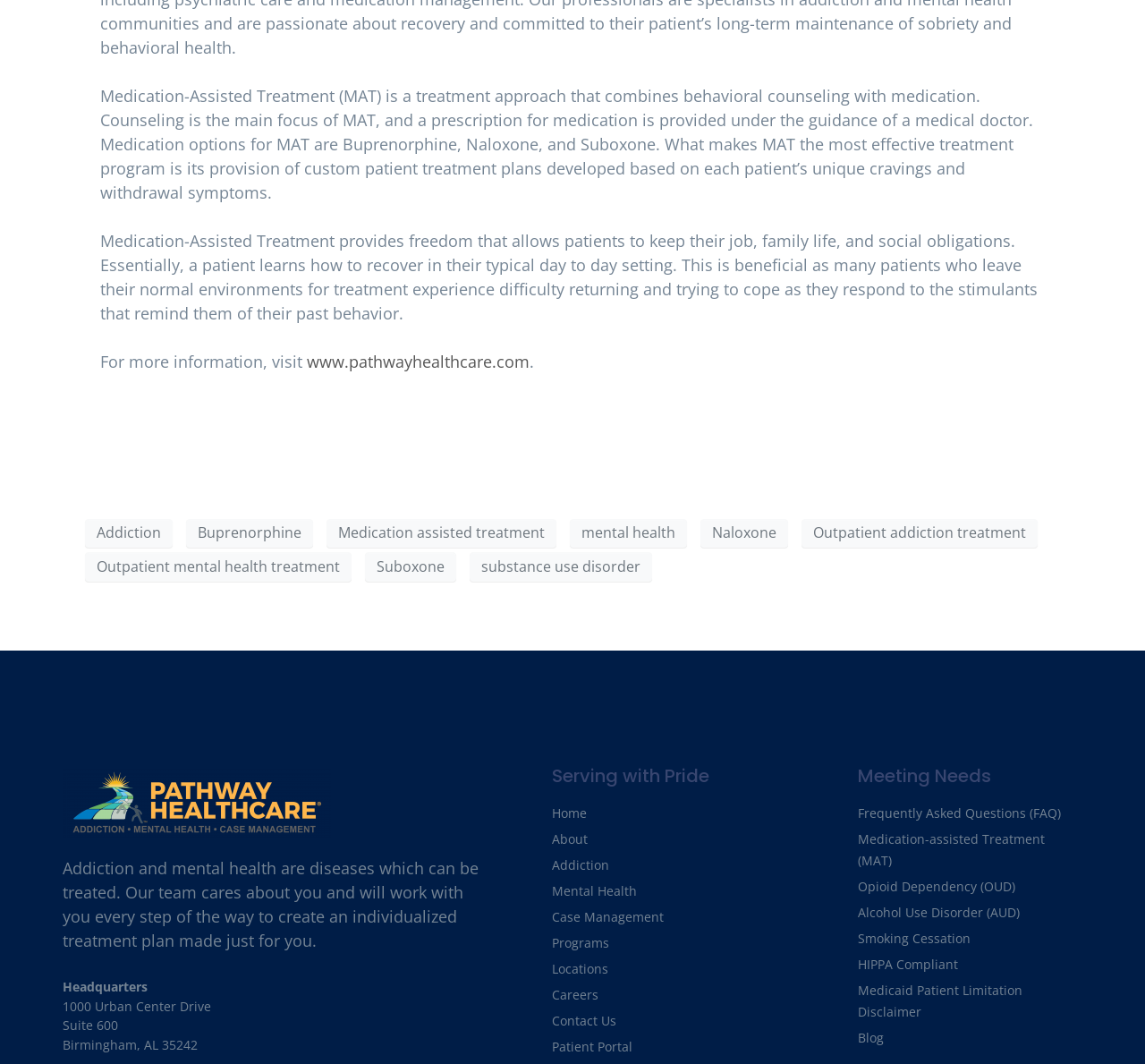Identify the coordinates of the bounding box for the element that must be clicked to accomplish the instruction: "Visit the headquarters".

[0.055, 0.938, 0.184, 0.954]